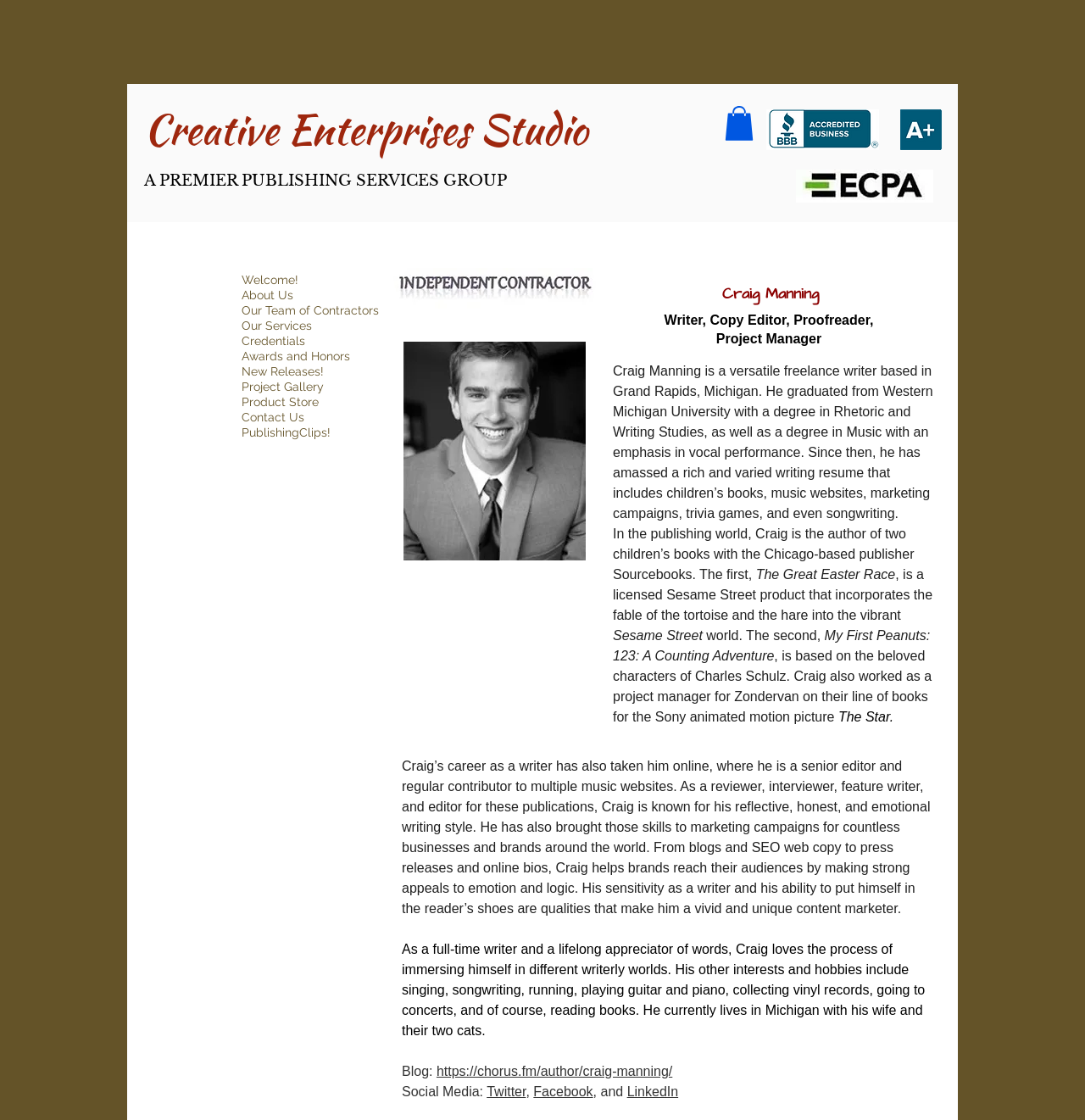Produce an extensive caption that describes everything on the webpage.

This webpage is about Craig Manning, a freelance writer, copy editor, proofreader, and project manager. At the top, there is a heading that reads "Creative Enterprises Studio" followed by a subheading "A PREMIER PUBLISHING SERVICES GROUP". 

To the right of the headings, there is a button with an image inside. Below the button, there are three small images aligned horizontally. 

On the left side of the page, there is a profile picture of Craig Manning, accompanied by his name and job titles. Below his profile picture, there is a brief bio that describes his background, education, and writing experience. 

The bio is followed by a section that highlights his work in the publishing world, including his children's books and project management experience. 

Further down, there is a section that discusses his online writing career, including his work as a senior editor and contributor to music websites, as well as his experience in marketing campaigns. 

The page also includes a section that lists his personal interests and hobbies, such as singing, songwriting, and reading. 

At the bottom of the page, there are links to his blog, social media profiles, and a navigation menu that allows users to access different sections of the website, including "Welcome!", "About Us", "Our Team of Contractors", and more.